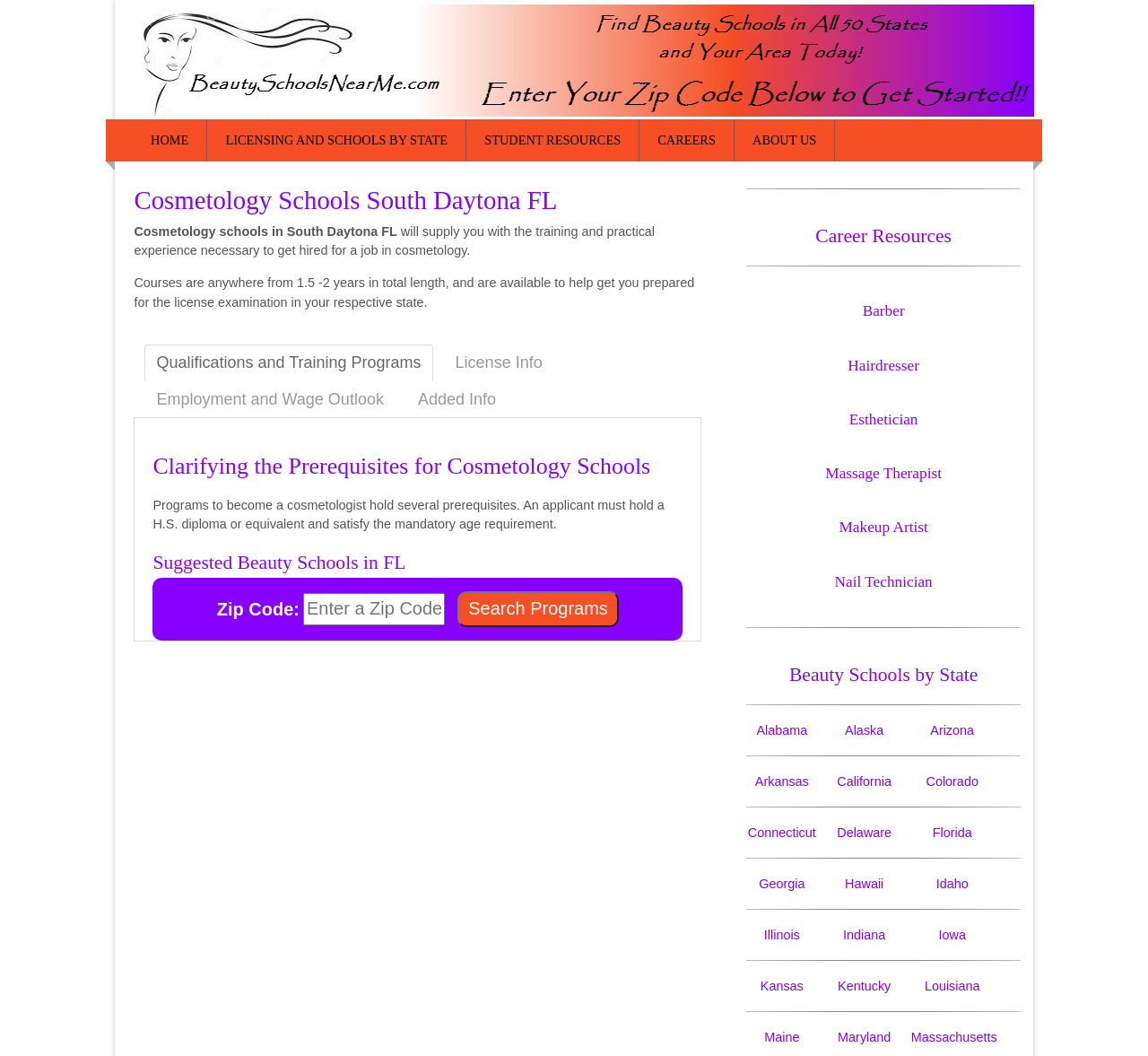Given the element description "Iowa", identify the bounding box of the corresponding UI element.

[0.818, 0.878, 0.841, 0.892]